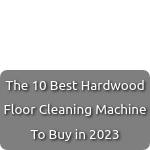Answer the question using only one word or a concise phrase: What type of floors is this resource focused on?

Hardwood floors